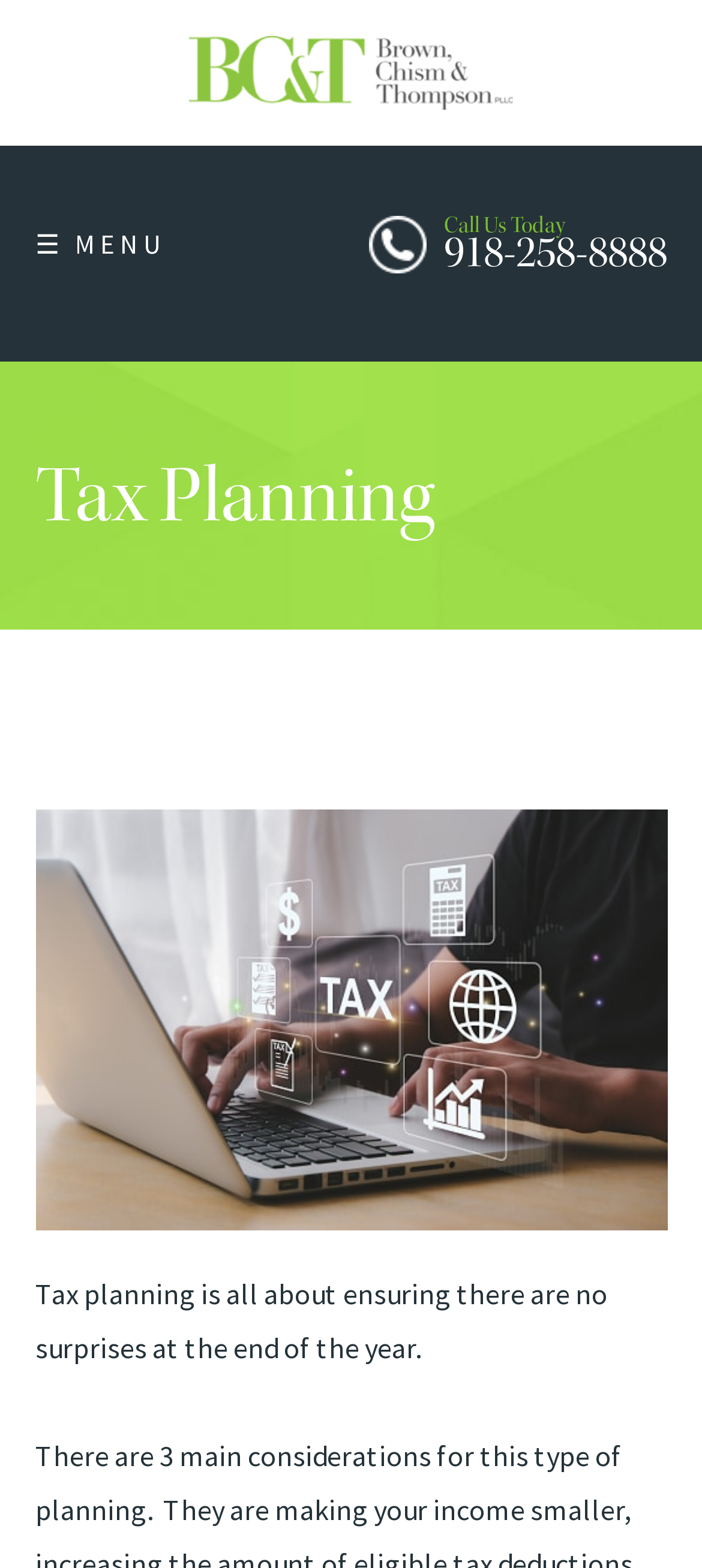What is the purpose of tax planning?
Your answer should be a single word or phrase derived from the screenshot.

To ensure no surprises at the end of the year